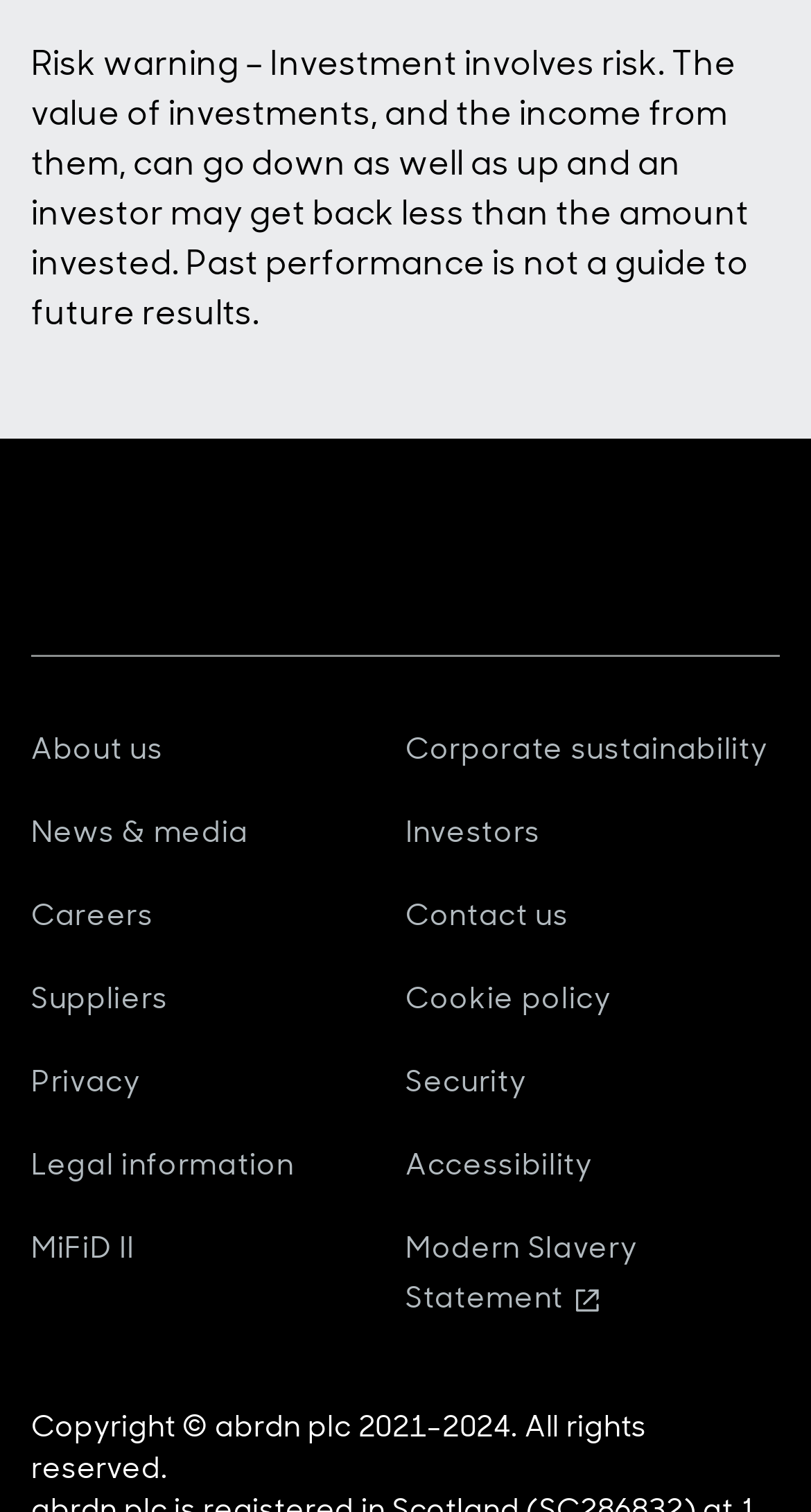Determine the bounding box coordinates of the region that needs to be clicked to achieve the task: "Read the Risk warning".

[0.038, 0.027, 0.924, 0.221]